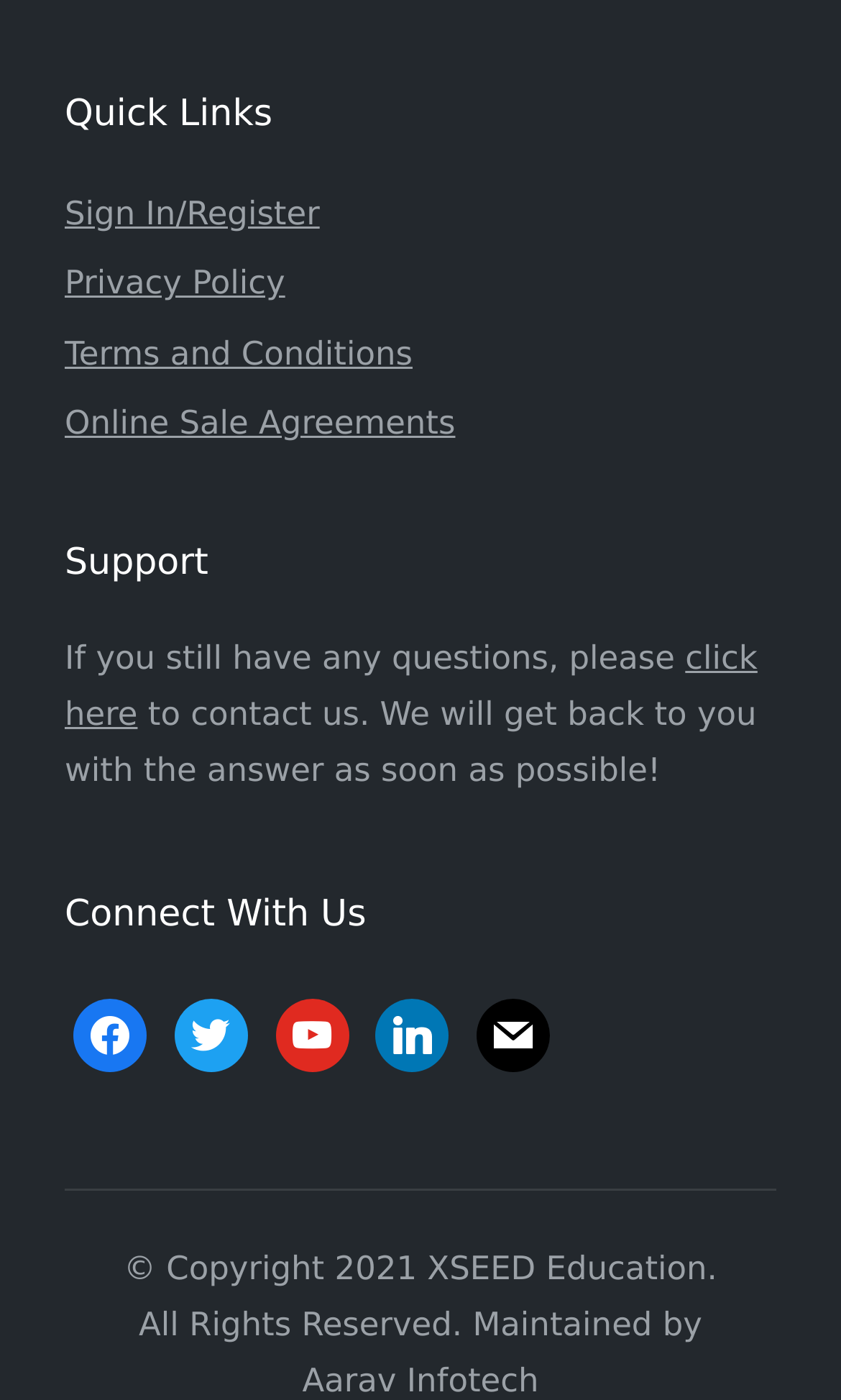Determine the bounding box coordinates for the clickable element to execute this instruction: "View privacy policy". Provide the coordinates as four float numbers between 0 and 1, i.e., [left, top, right, bottom].

[0.077, 0.188, 0.339, 0.216]